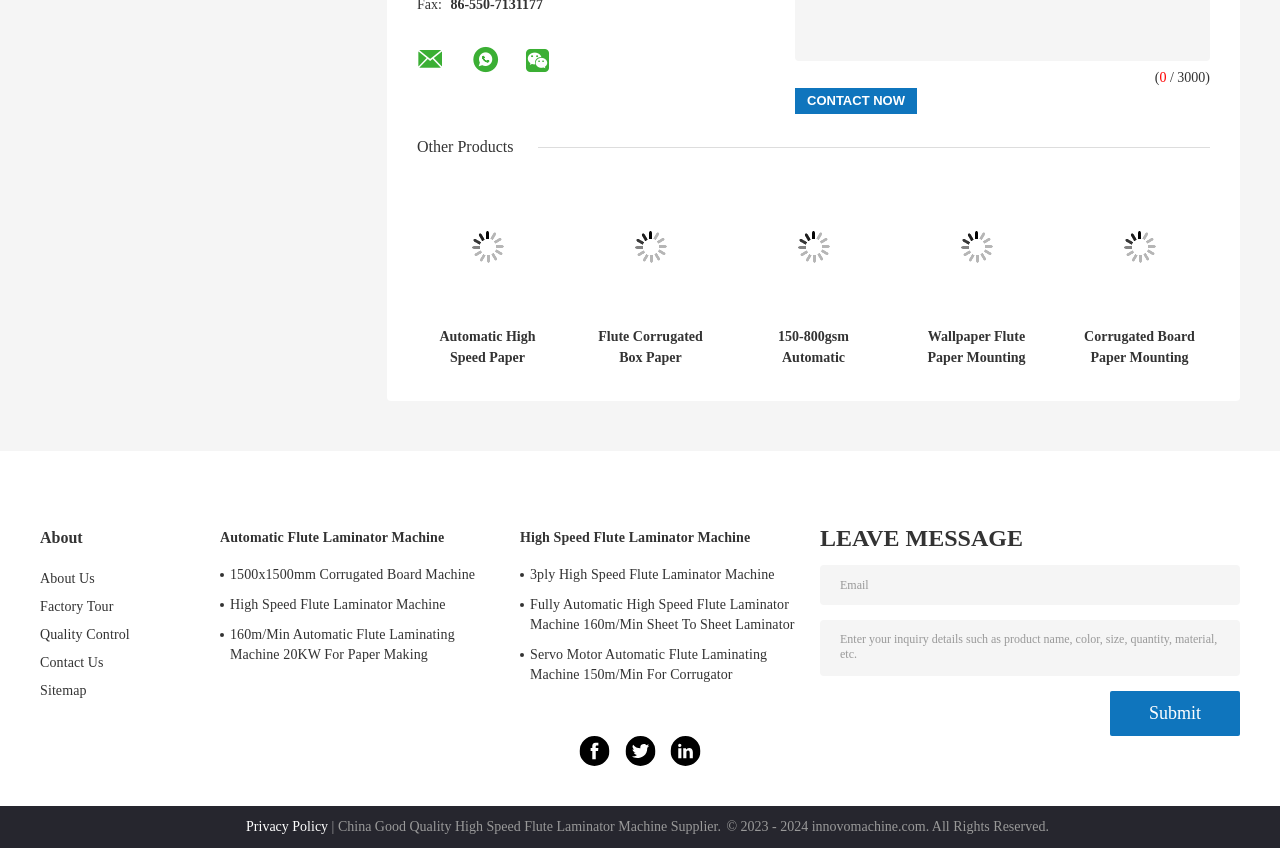Locate the UI element described as follows: "1500x1500mm Corrugated Board Machine". Return the bounding box coordinates as four float numbers between 0 and 1 in the order [left, top, right, bottom].

[0.172, 0.666, 0.391, 0.69]